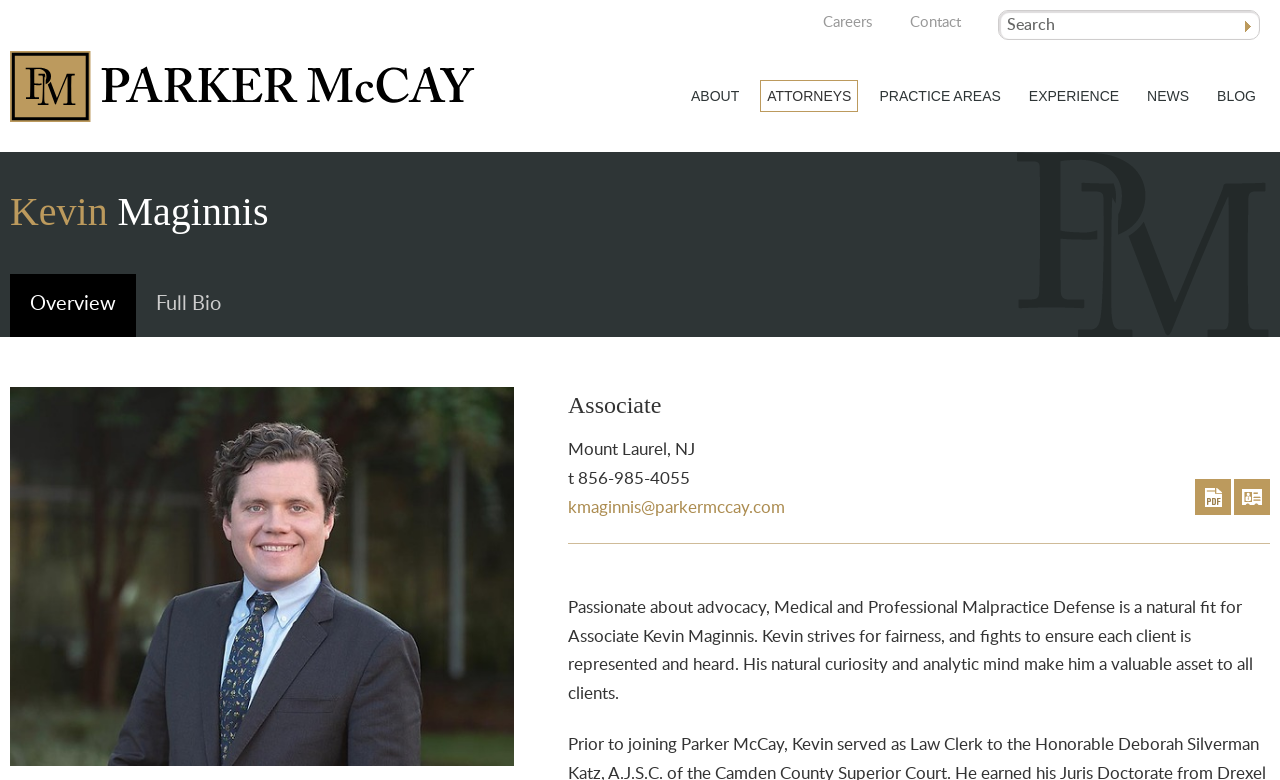Identify the bounding box for the given UI element using the description provided. Coordinates should be in the format (top-left x, top-left y, bottom-right x, bottom-right y) and must be between 0 and 1. Here is the description: parent_node: Search

[0.966, 0.014, 0.984, 0.049]